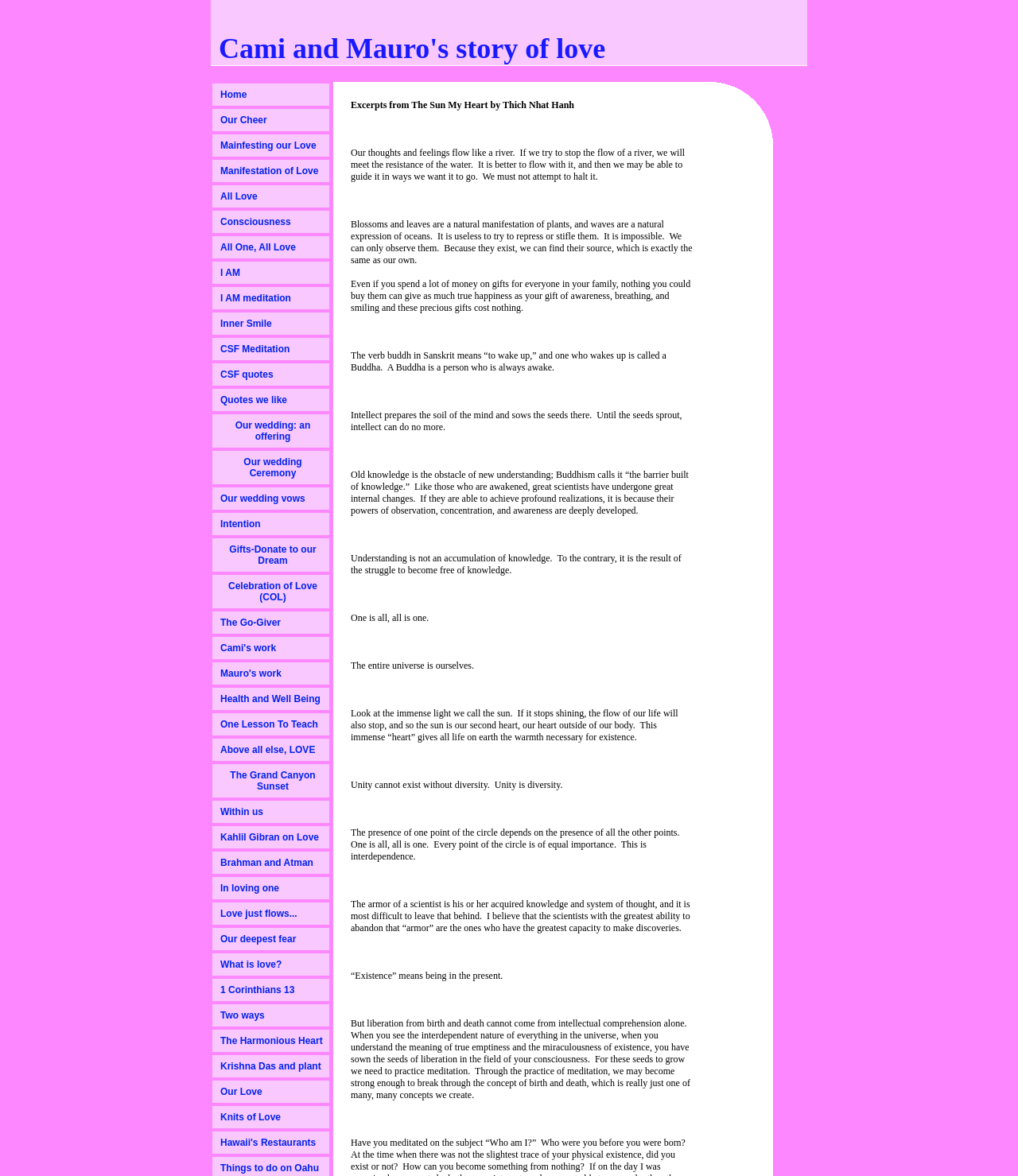Are the links on the webpage arranged vertically?
Please provide a single word or phrase as your answer based on the screenshot.

Yes